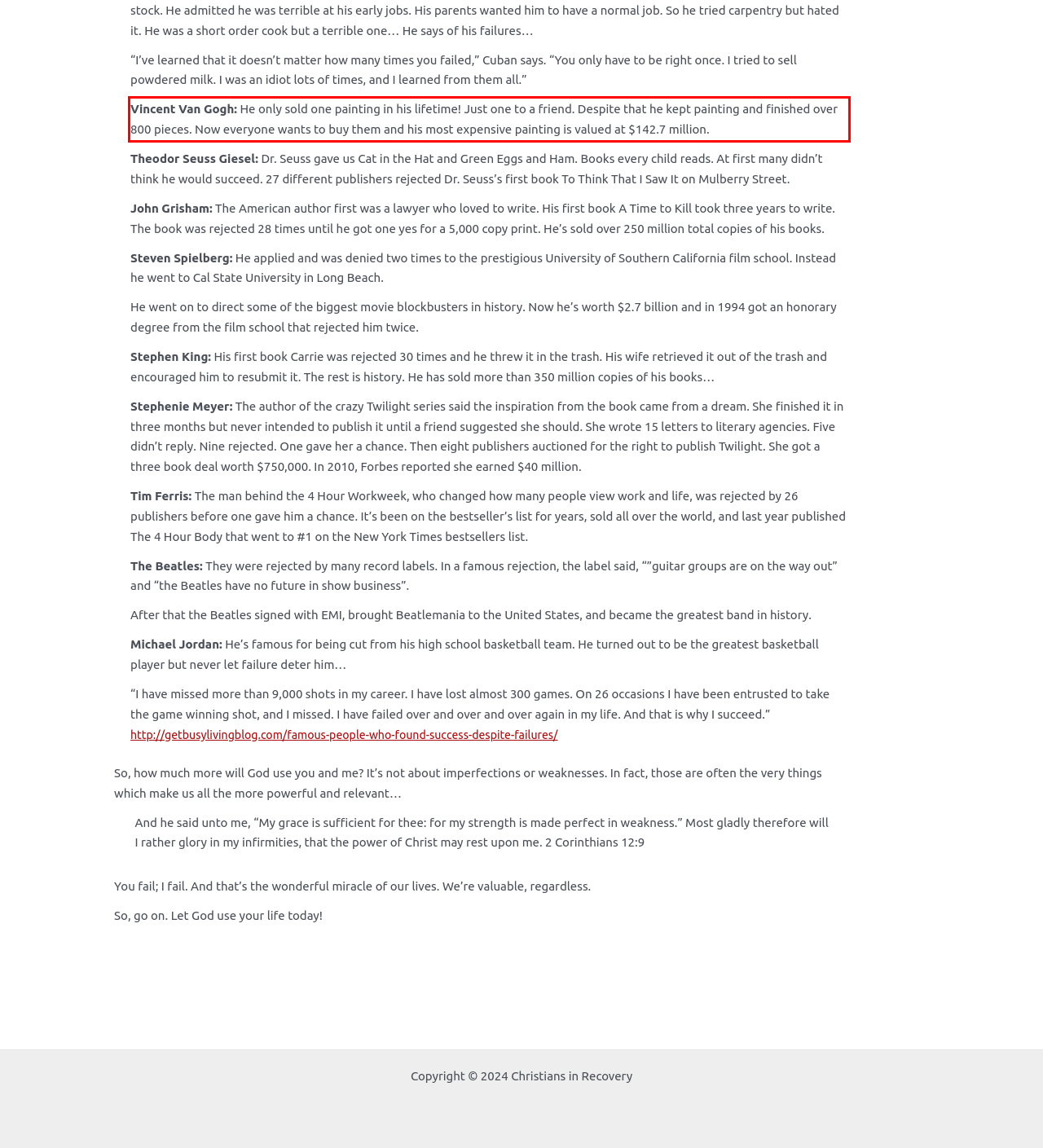Please analyze the provided webpage screenshot and perform OCR to extract the text content from the red rectangle bounding box.

Vincent Van Gogh: He only sold one painting in his lifetime! Just one to a friend. Despite that he kept painting and finished over 800 pieces. Now everyone wants to buy them and his most expensive painting is valued at $142.7 million.